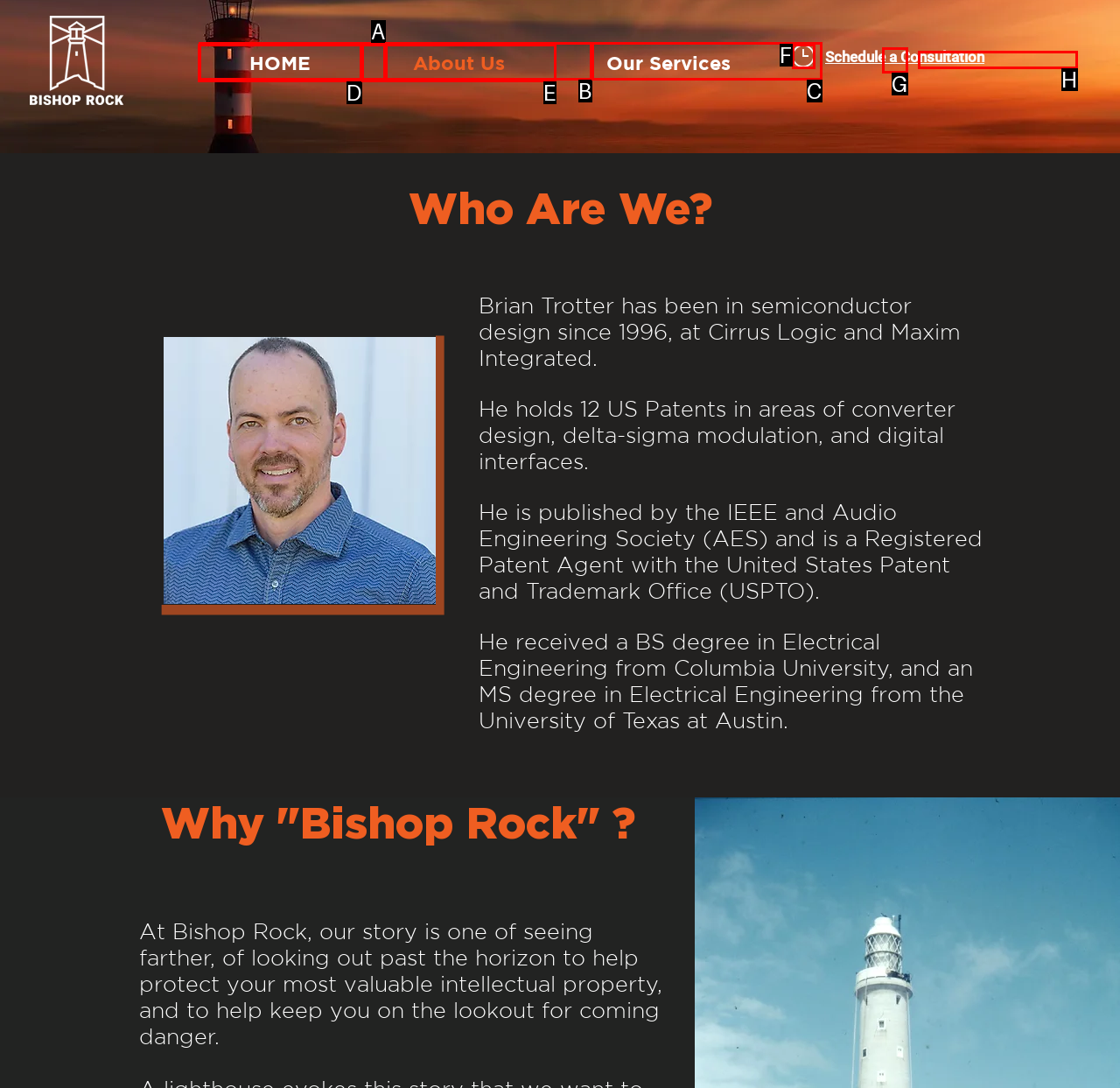Select the UI element that should be clicked to execute the following task: Schedule a Consultation
Provide the letter of the correct choice from the given options.

H